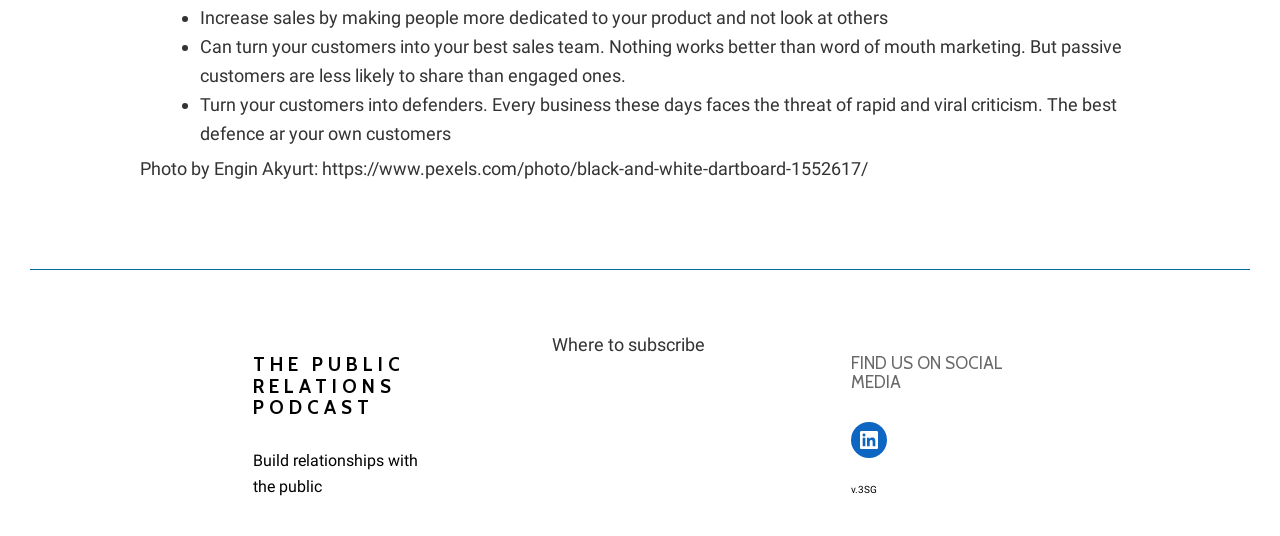What is the version of the entity mentioned on the webpage?
Please craft a detailed and exhaustive response to the question.

The webpage mentions a static text 'v.3SG' which suggests that it is a version number of the entity or organization being referred to.